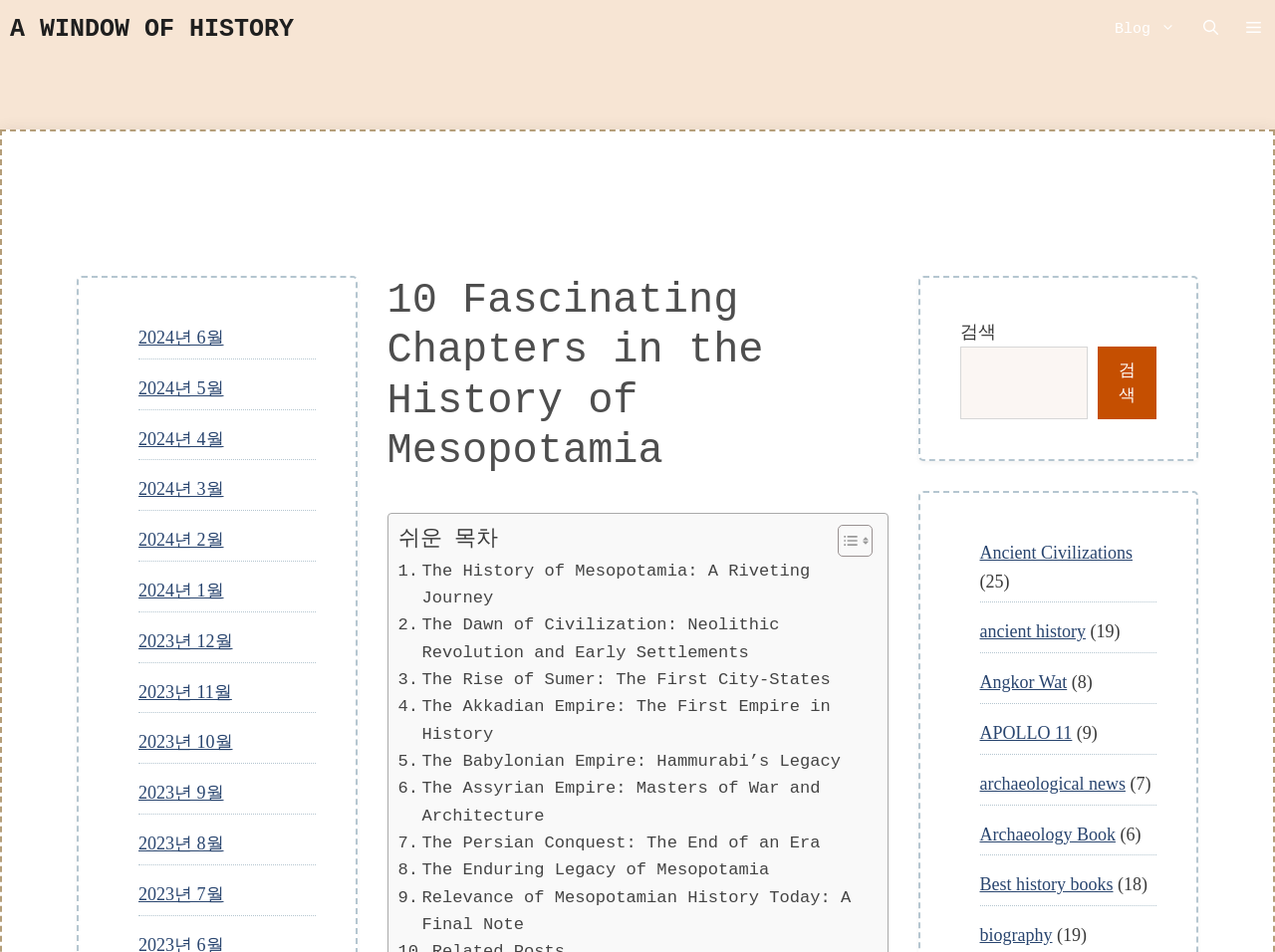Please indicate the bounding box coordinates for the clickable area to complete the following task: "Explore Ancient Civilizations". The coordinates should be specified as four float numbers between 0 and 1, i.e., [left, top, right, bottom].

[0.768, 0.57, 0.888, 0.591]